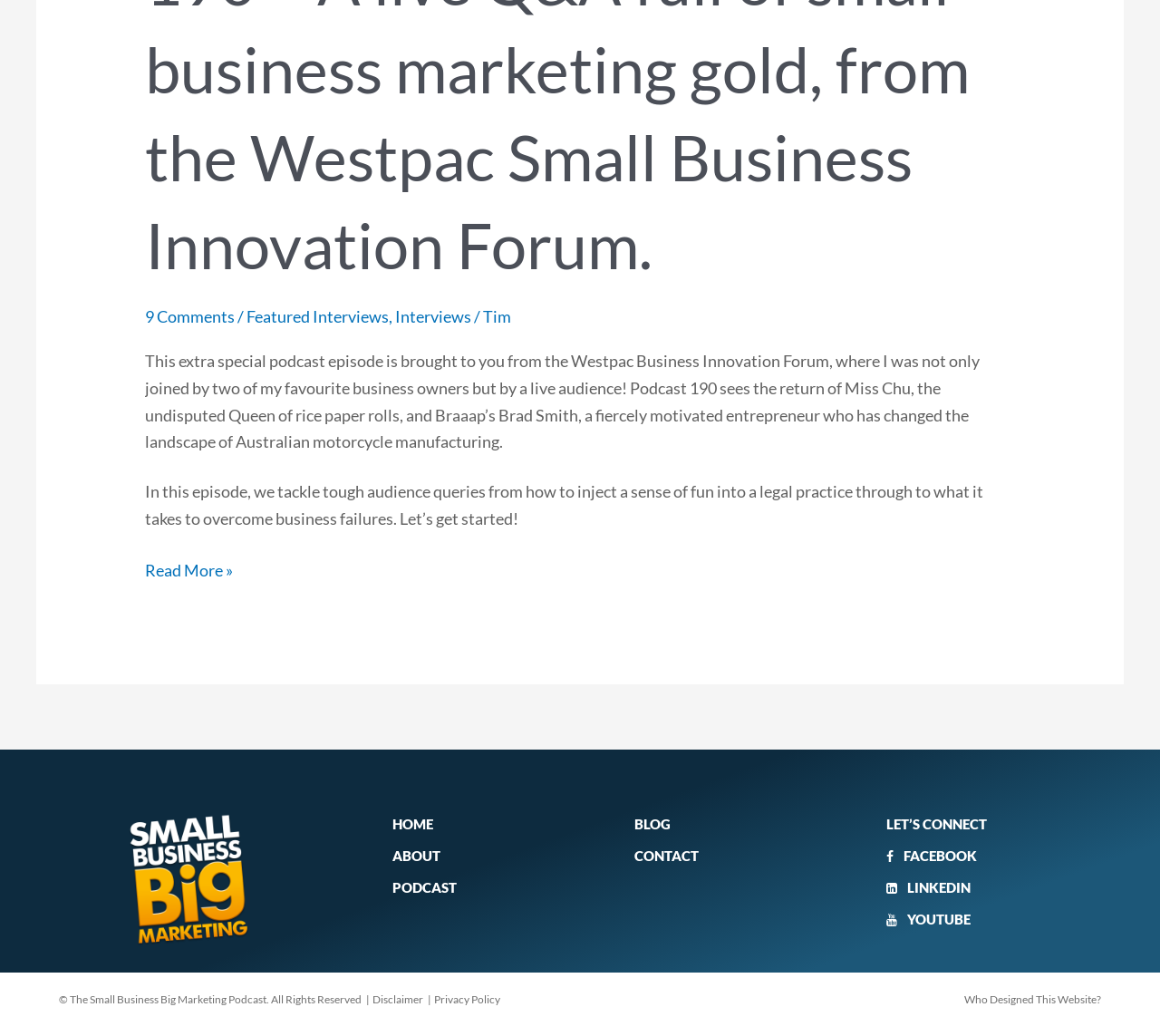Find the bounding box of the element with the following description: "Podcast". The coordinates must be four float numbers between 0 and 1, formatted as [left, top, right, bottom].

[0.338, 0.849, 0.393, 0.865]